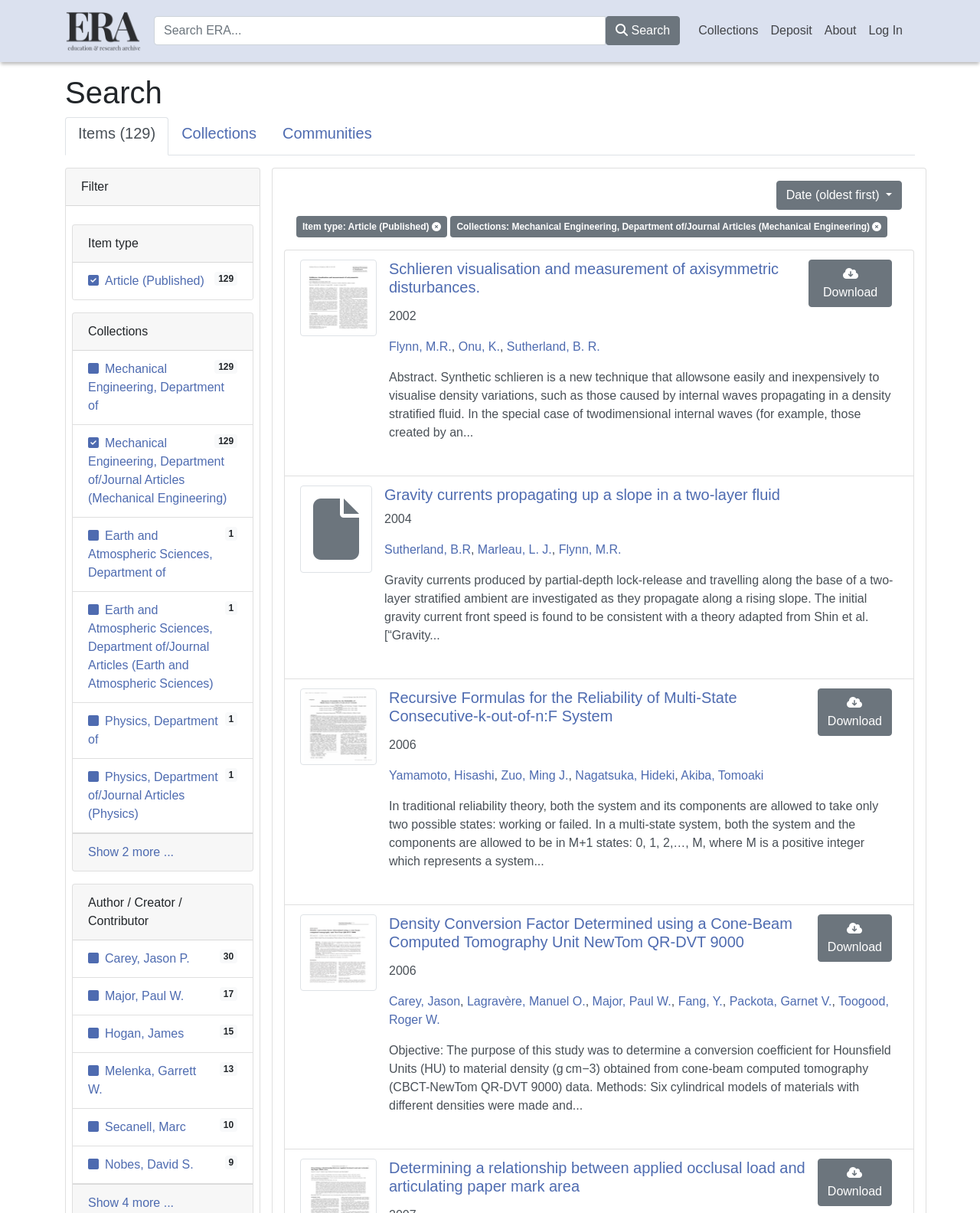Create an elaborate caption that covers all aspects of the webpage.

The webpage is a search results page from the University of Alberta's Education and Research Archive (ERA). At the top, there is a search box with a search button and a link to skip to the main content. Below the search box, there are several links to navigate to different sections of the ERA website, including collections, deposit, about, and log in.

The main content of the page is divided into two sections. On the left, there is a filter section with options to filter the search results by item type, collections, and author/creator/contributor. Below the filter section, there are links to show more options.

On the right, there is a list of search results, each with a title, authors, publication date, and an abstract. The search results are listed in a vertical column, with each result taking up a significant portion of the page. Each result has a download link and options to view more information. The results are numbered, and there are 129 results in total.

The search results are organized by relevance, with the most relevant results at the top. The results include articles, journal articles, and other types of publications. The authors and publication dates are listed below each title, and the abstracts provide a brief summary of each publication.

At the bottom of the page, there are more links to navigate to other sections of the ERA website. Overall, the webpage is a search results page that provides access to a large collection of research publications from the University of Alberta.